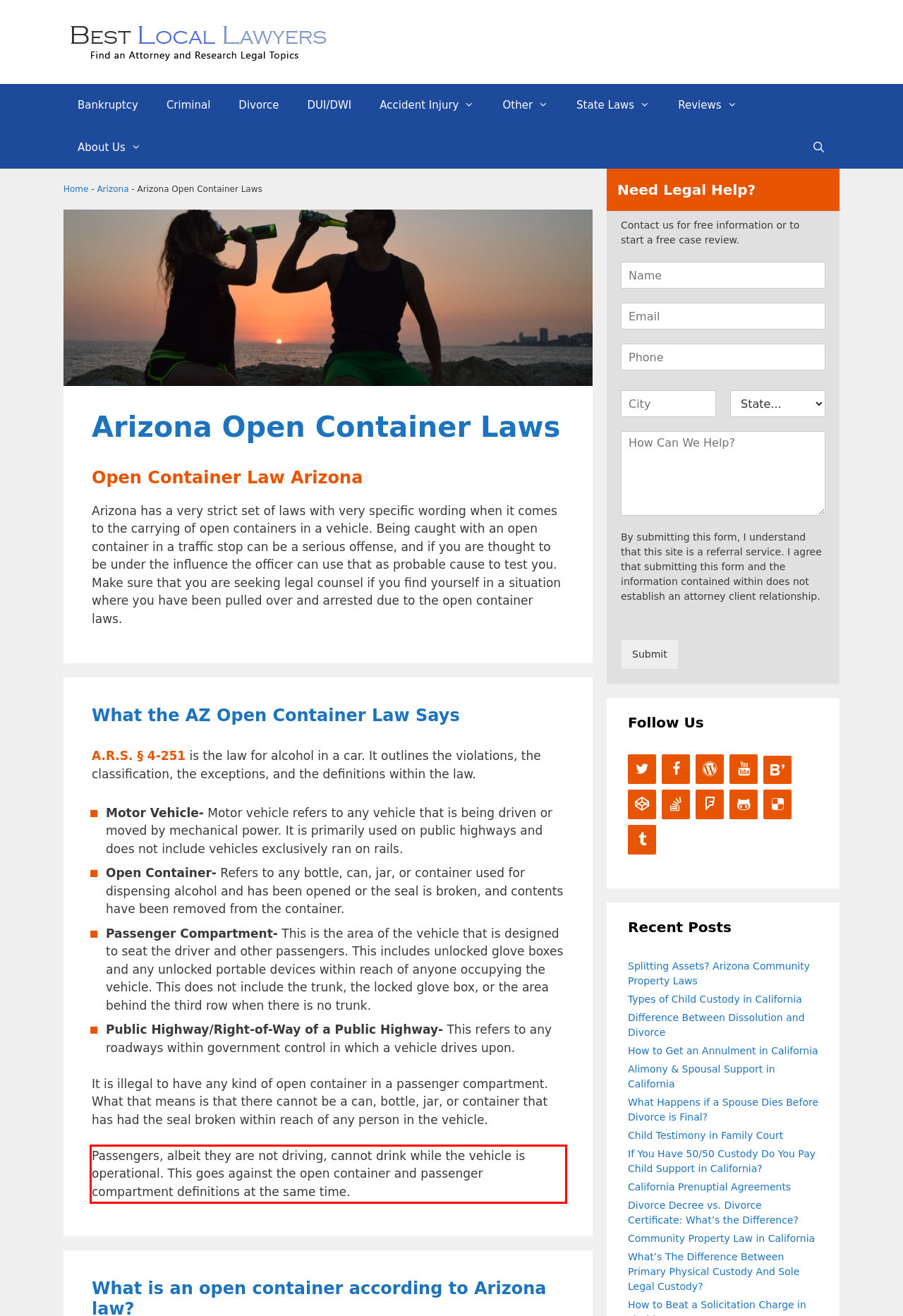Identify the text inside the red bounding box on the provided webpage screenshot by performing OCR.

Passengers, albeit they are not driving, cannot drink while the vehicle is operational. This goes against the open container and passenger compartment definitions at the same time.